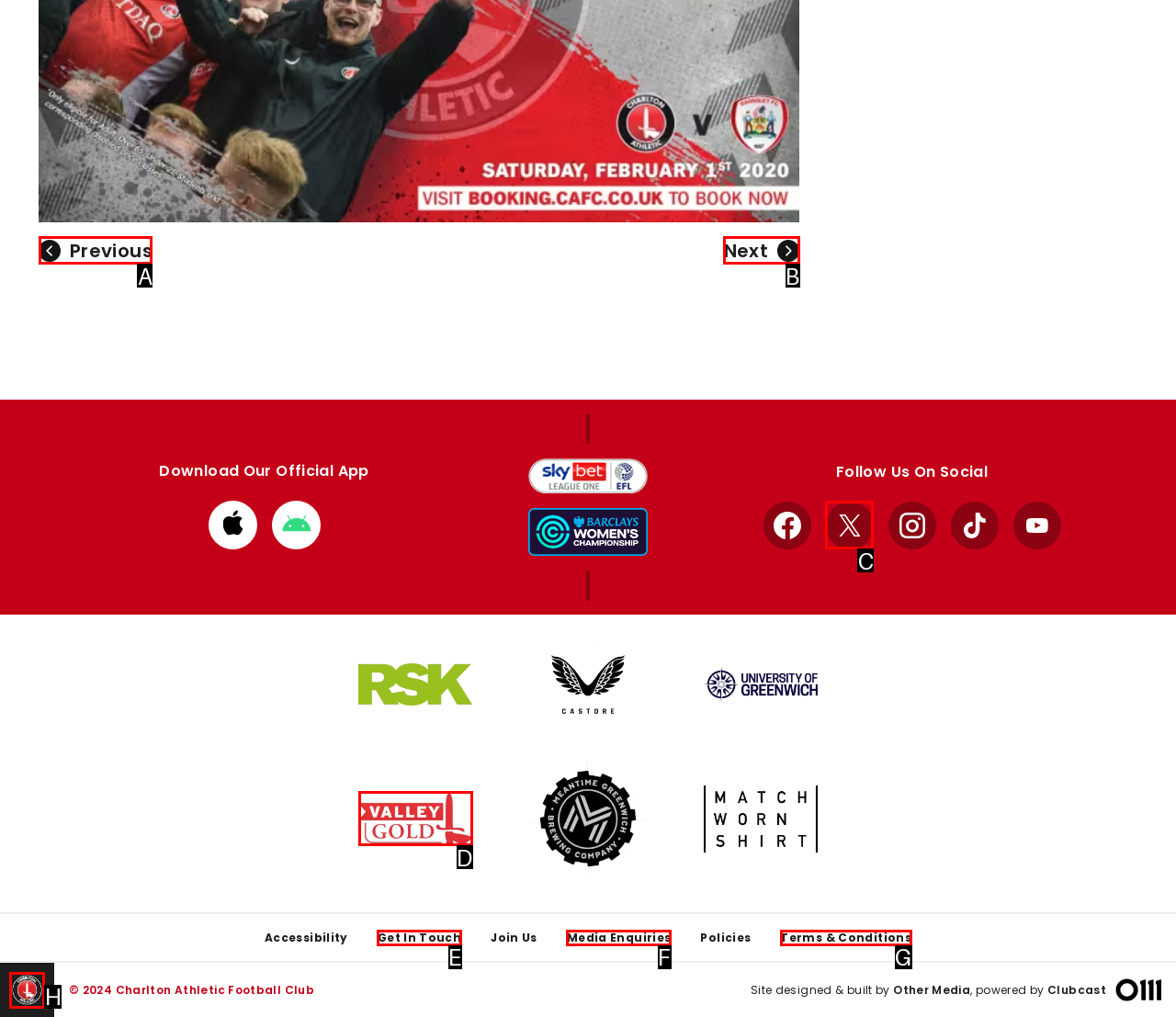Point out the specific HTML element to click to complete this task: View the Charlton Athletic Football Club logo Reply with the letter of the chosen option.

H